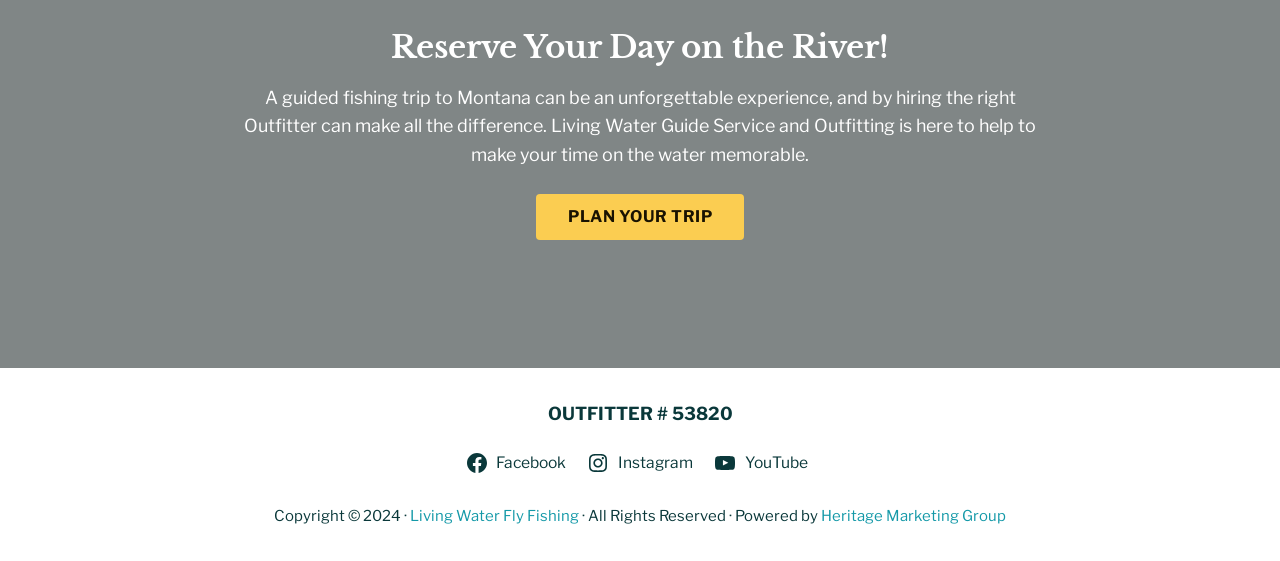Identify and provide the bounding box for the element described by: "parent_node: Search for: value="Search"".

None